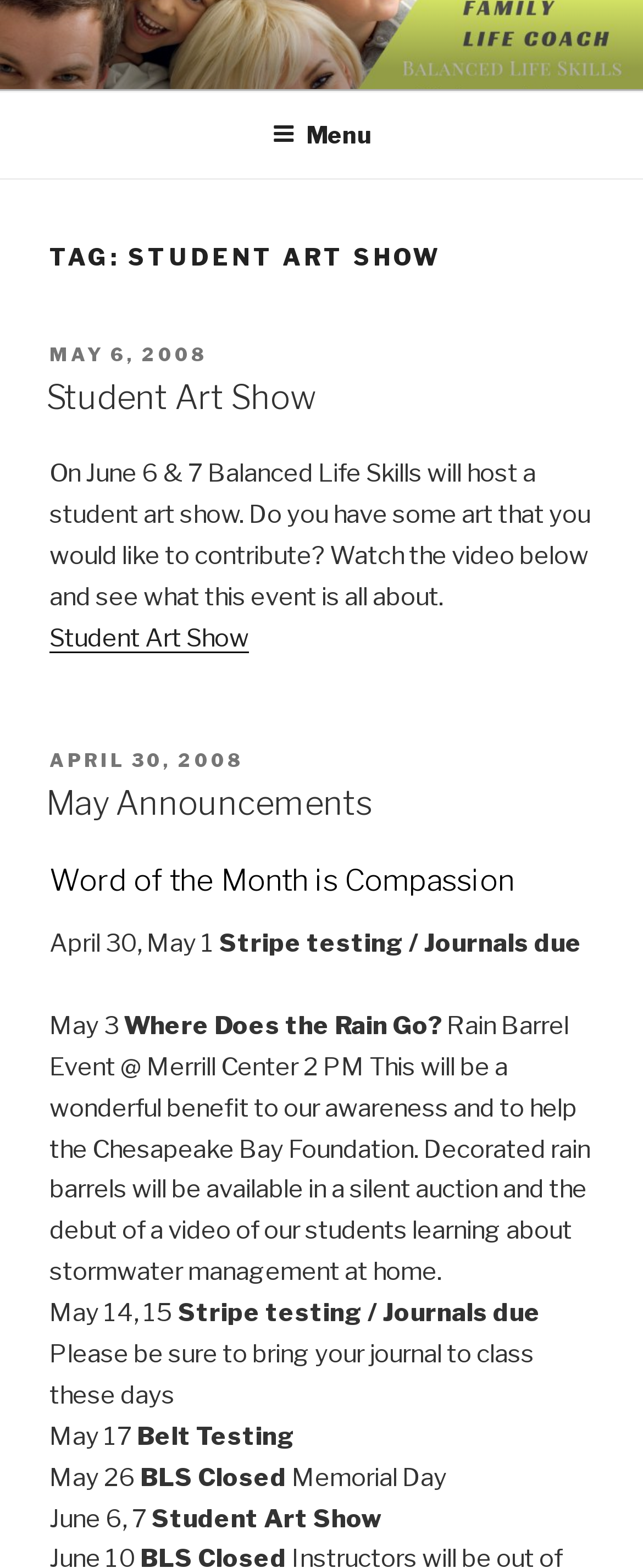Please determine the bounding box coordinates for the element with the description: "May Announcements".

[0.072, 0.5, 0.579, 0.525]